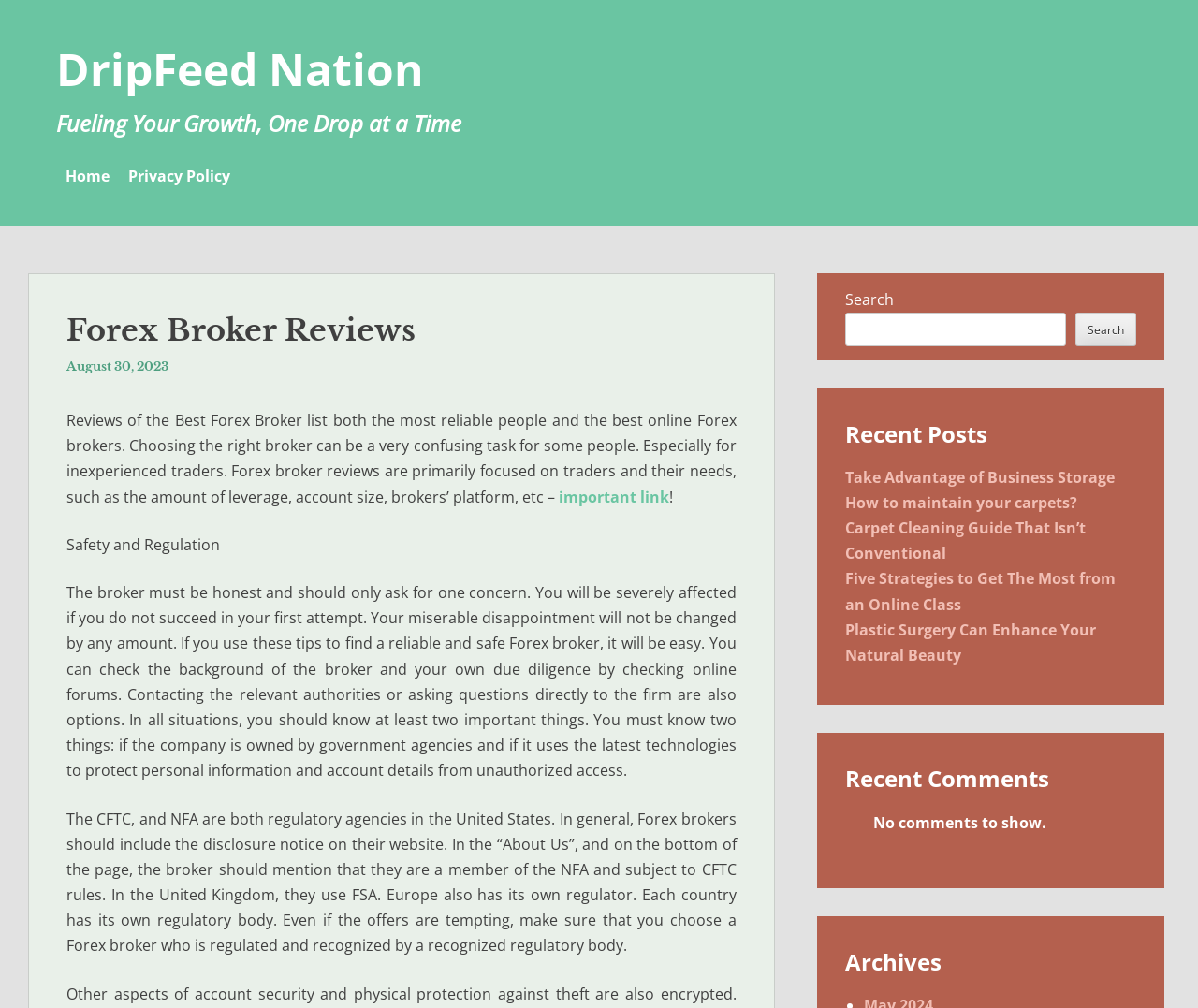Pinpoint the bounding box coordinates of the element you need to click to execute the following instruction: "Click on the 'Privacy Policy' link". The bounding box should be represented by four float numbers between 0 and 1, in the format [left, top, right, bottom].

[0.107, 0.164, 0.192, 0.185]